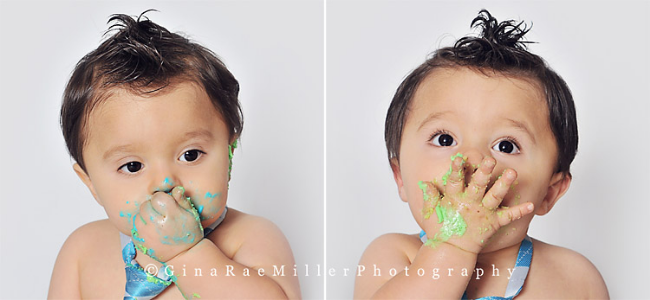What is the background of the image?
Please provide a single word or phrase as your answer based on the screenshot.

neutral